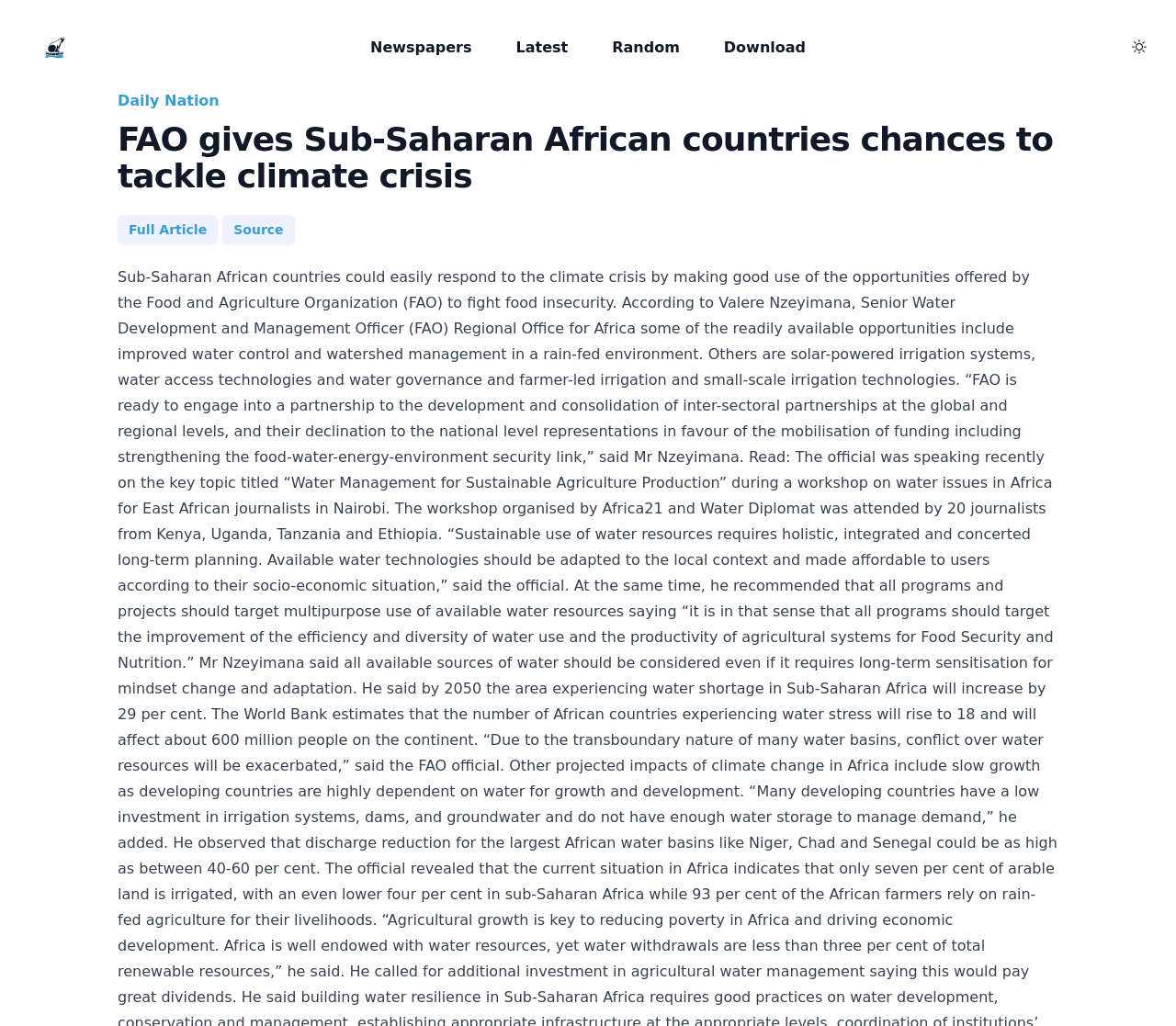Point out the bounding box coordinates of the section to click in order to follow this instruction: "go to newspapers".

[0.305, 0.027, 0.411, 0.066]